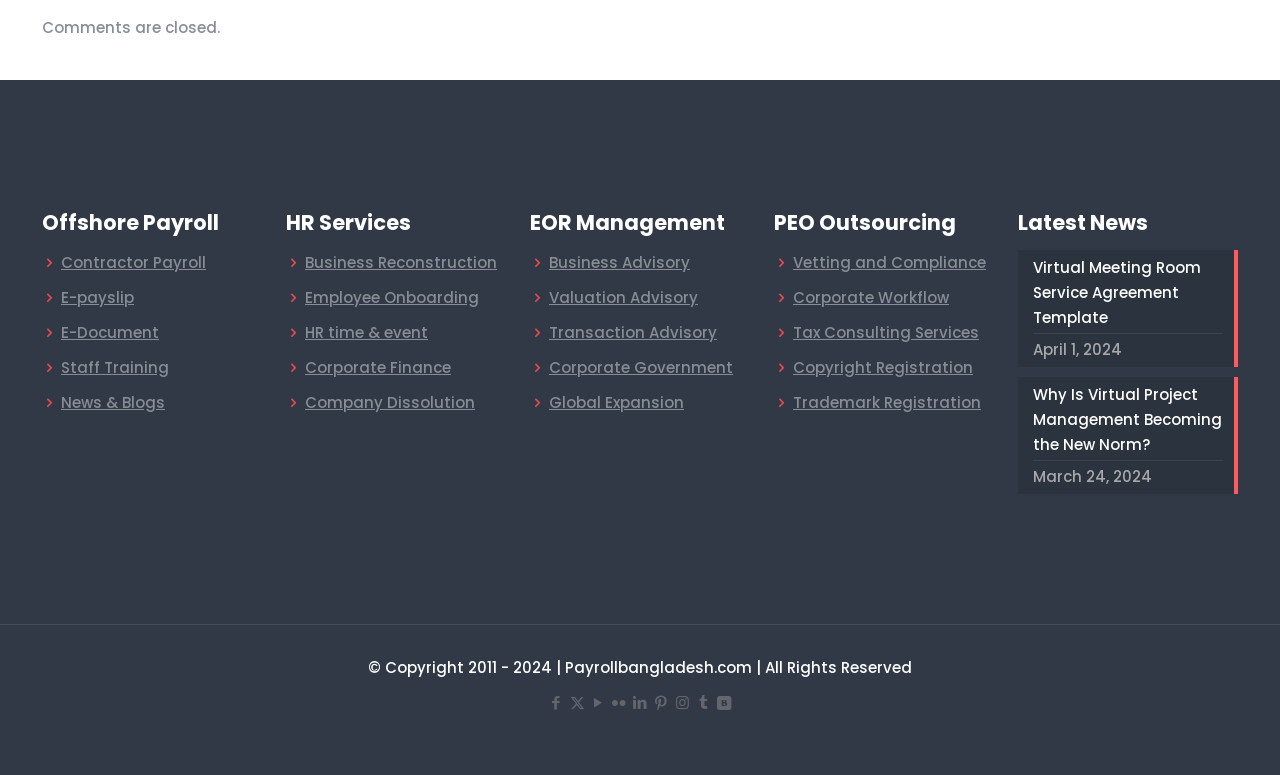What type of services are offered under 'HR Services'?
Please ensure your answer is as detailed and informative as possible.

Under the 'HR Services' section, the webpage offers various services, including Business Reconstruction, Employee Onboarding, HR time & event, Corporate Finance, and Company Dissolution, as indicated by the links on the page.